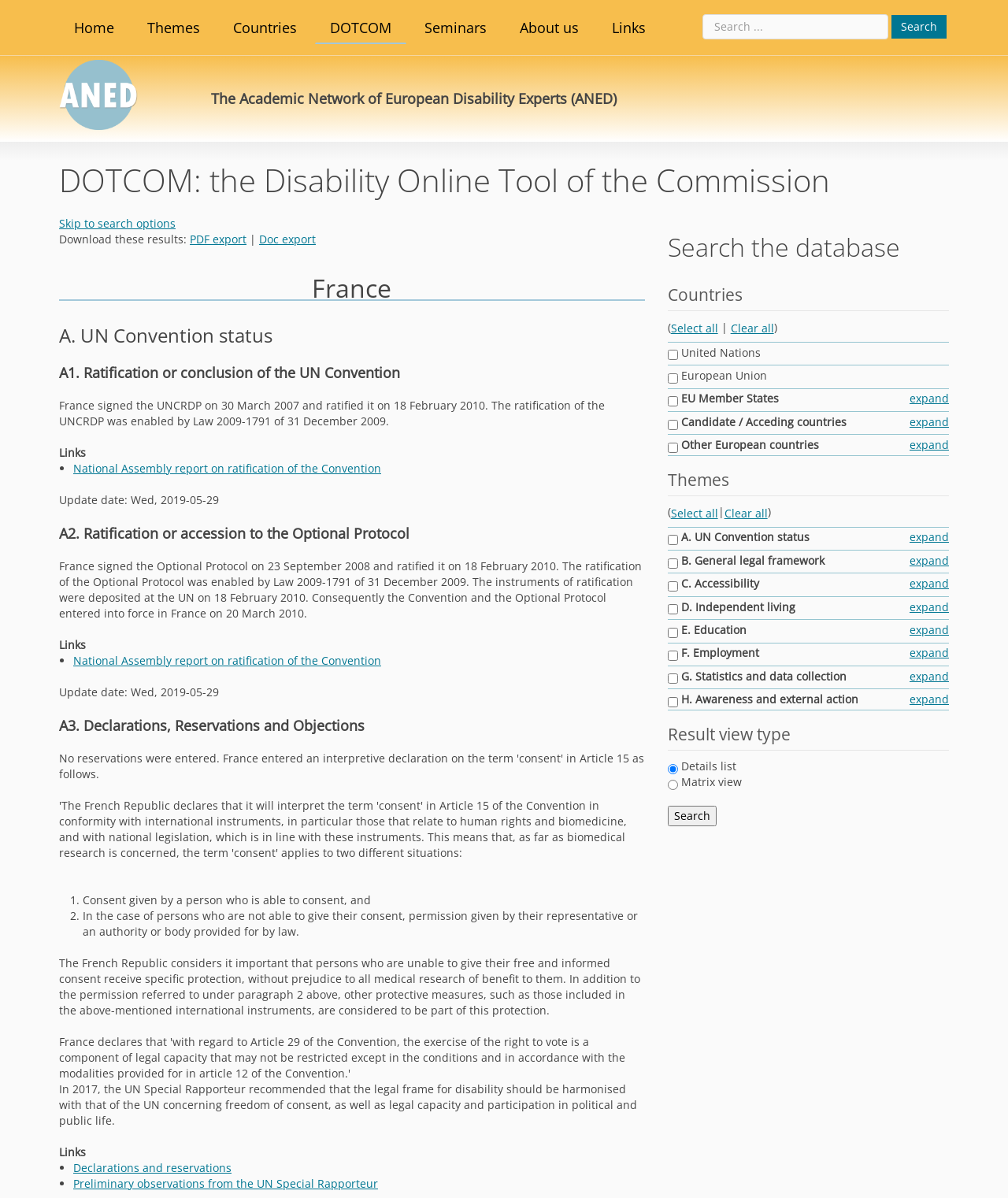Can you provide the bounding box coordinates for the element that should be clicked to implement the instruction: "View Legal Information"?

None